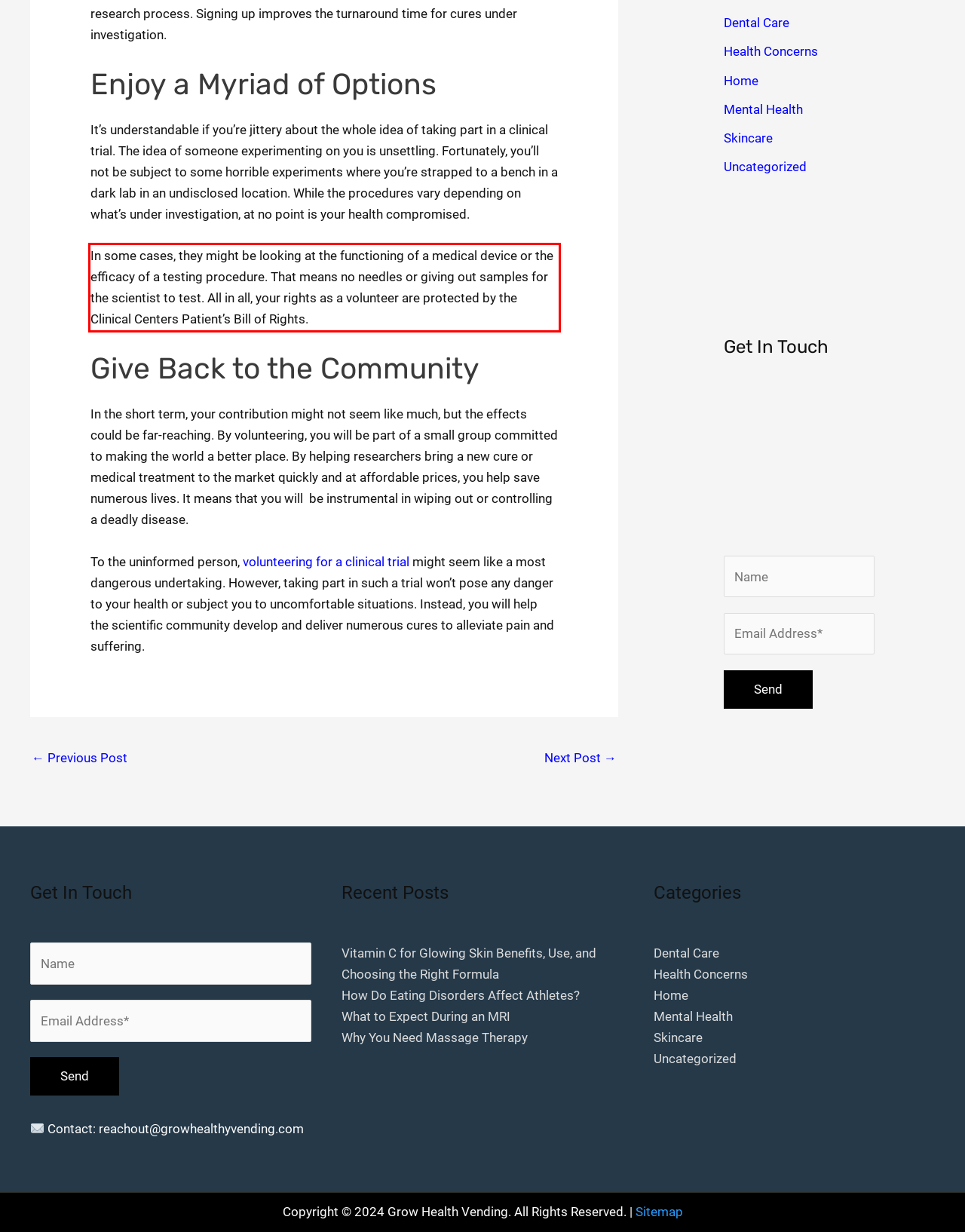Please look at the webpage screenshot and extract the text enclosed by the red bounding box.

In some cases, they might be looking at the functioning of a medical device or the efficacy of a testing procedure. That means no needles or giving out samples for the scientist to test. All in all, your rights as a volunteer are protected by the Clinical Centers Patient’s Bill of Rights.